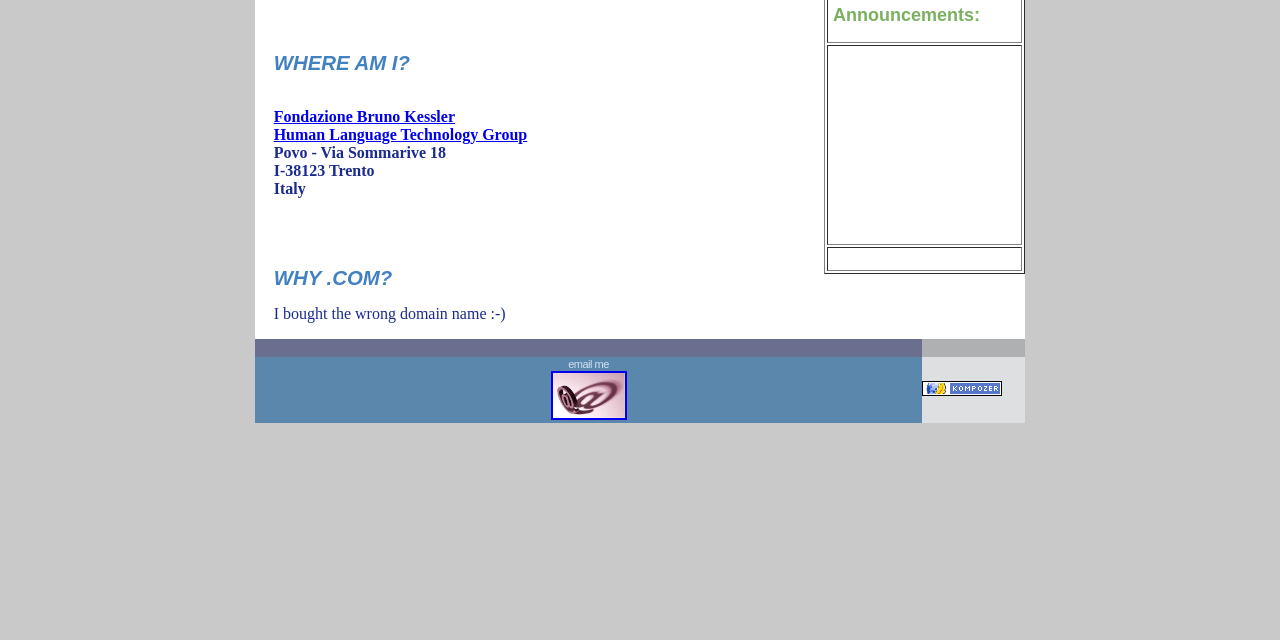From the webpage screenshot, predict the bounding box of the UI element that matches this description: "Fondazione Bruno Kessler".

[0.214, 0.168, 0.355, 0.195]